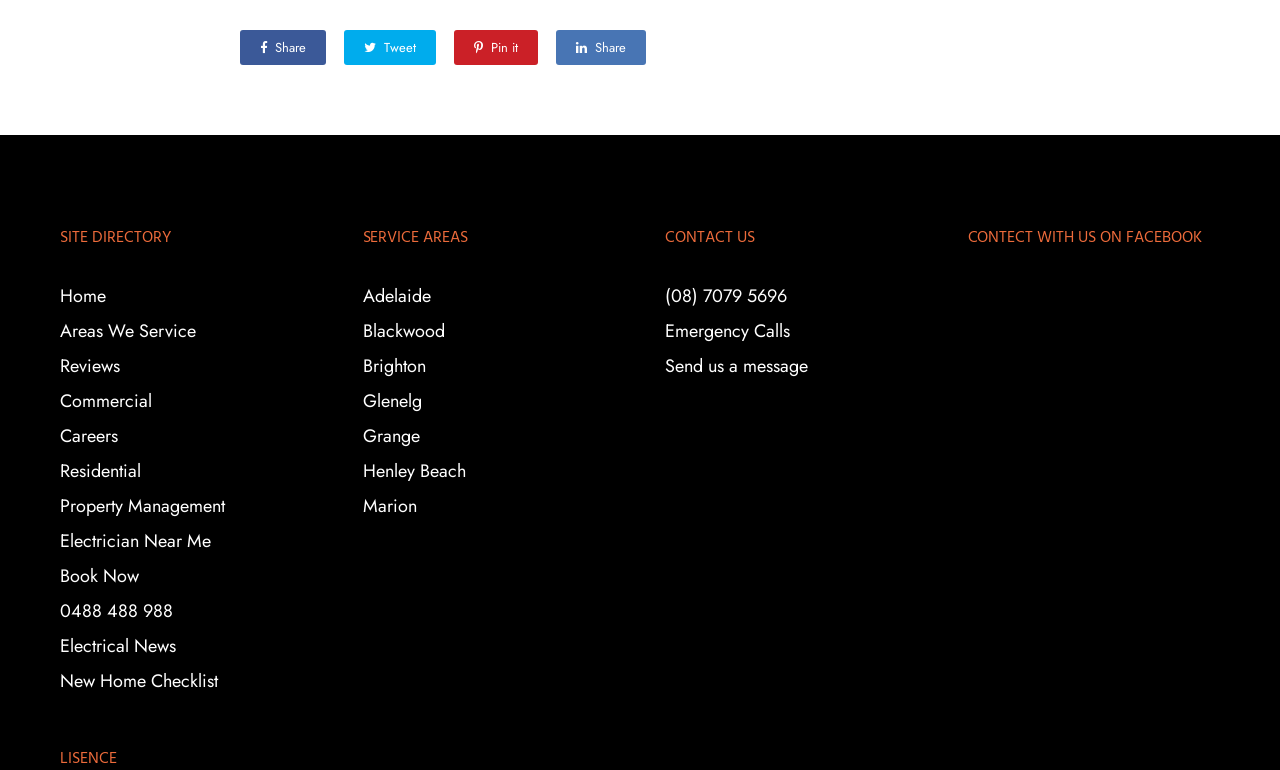Please specify the bounding box coordinates of the area that should be clicked to accomplish the following instruction: "Contact us via phone". The coordinates should consist of four float numbers between 0 and 1, i.e., [left, top, right, bottom].

[0.52, 0.367, 0.615, 0.401]